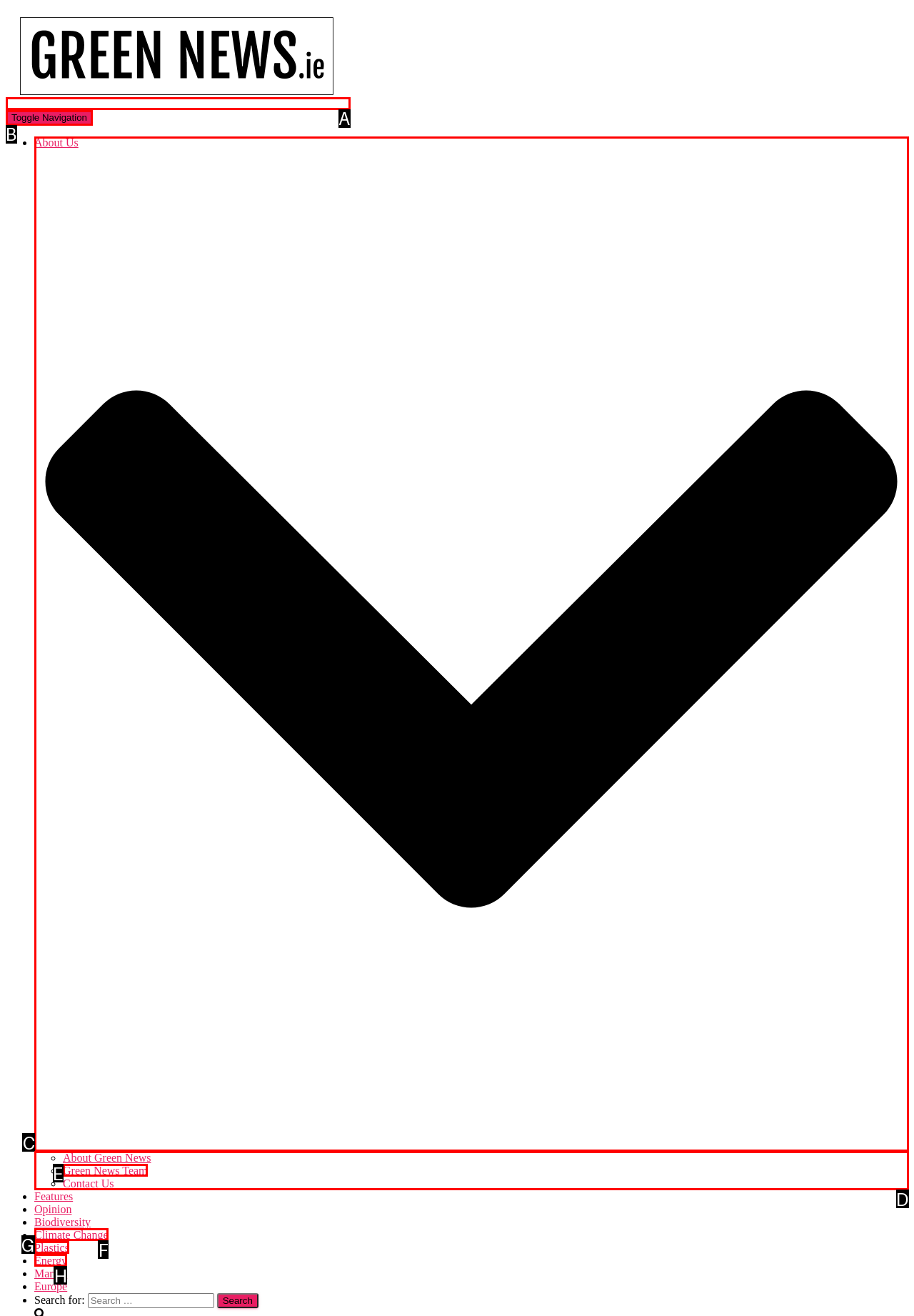Identify the correct HTML element to click to accomplish this task: Go to About Us
Respond with the letter corresponding to the correct choice.

C